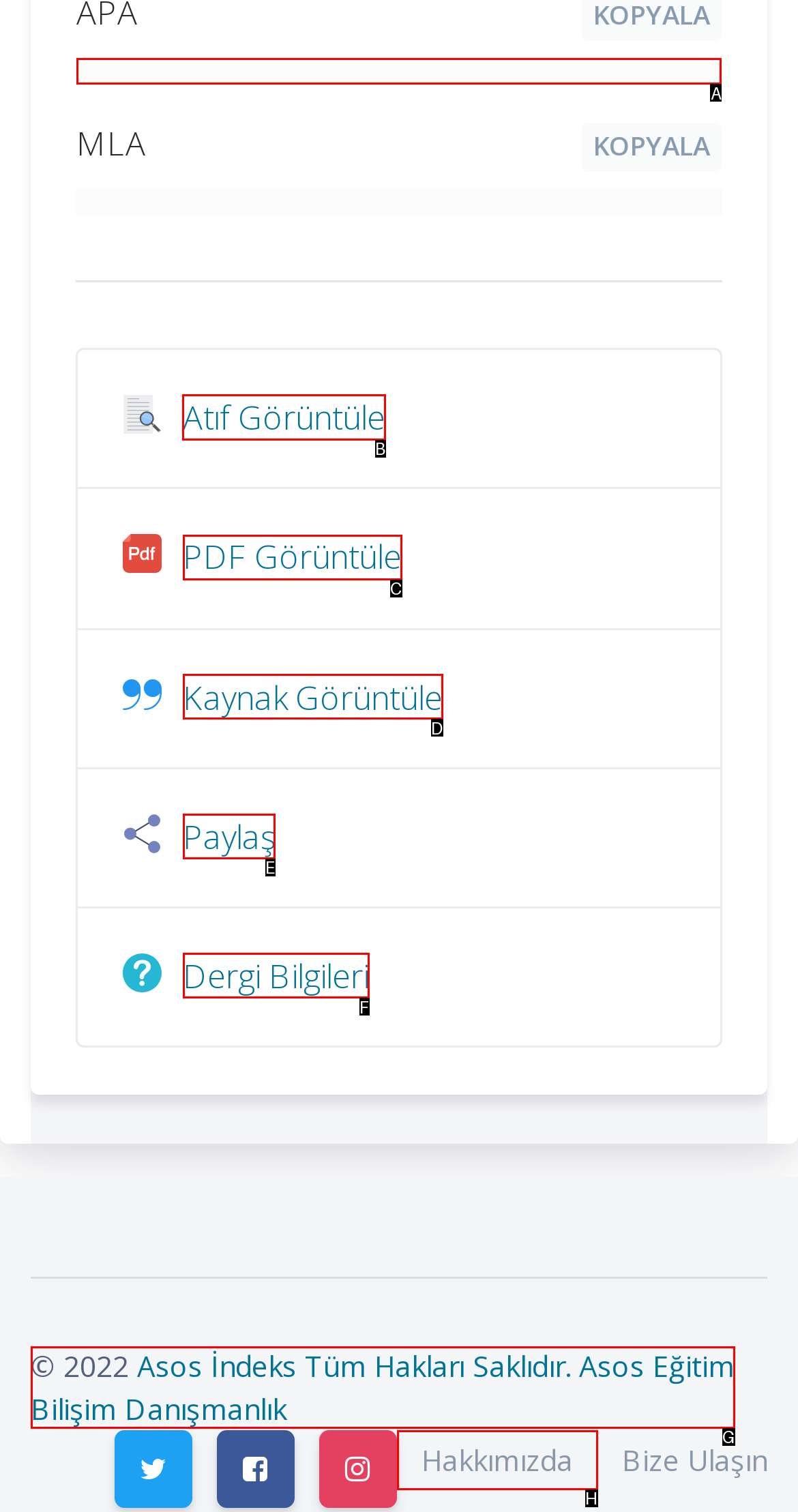Show which HTML element I need to click to perform this task: View article references Answer with the letter of the correct choice.

B